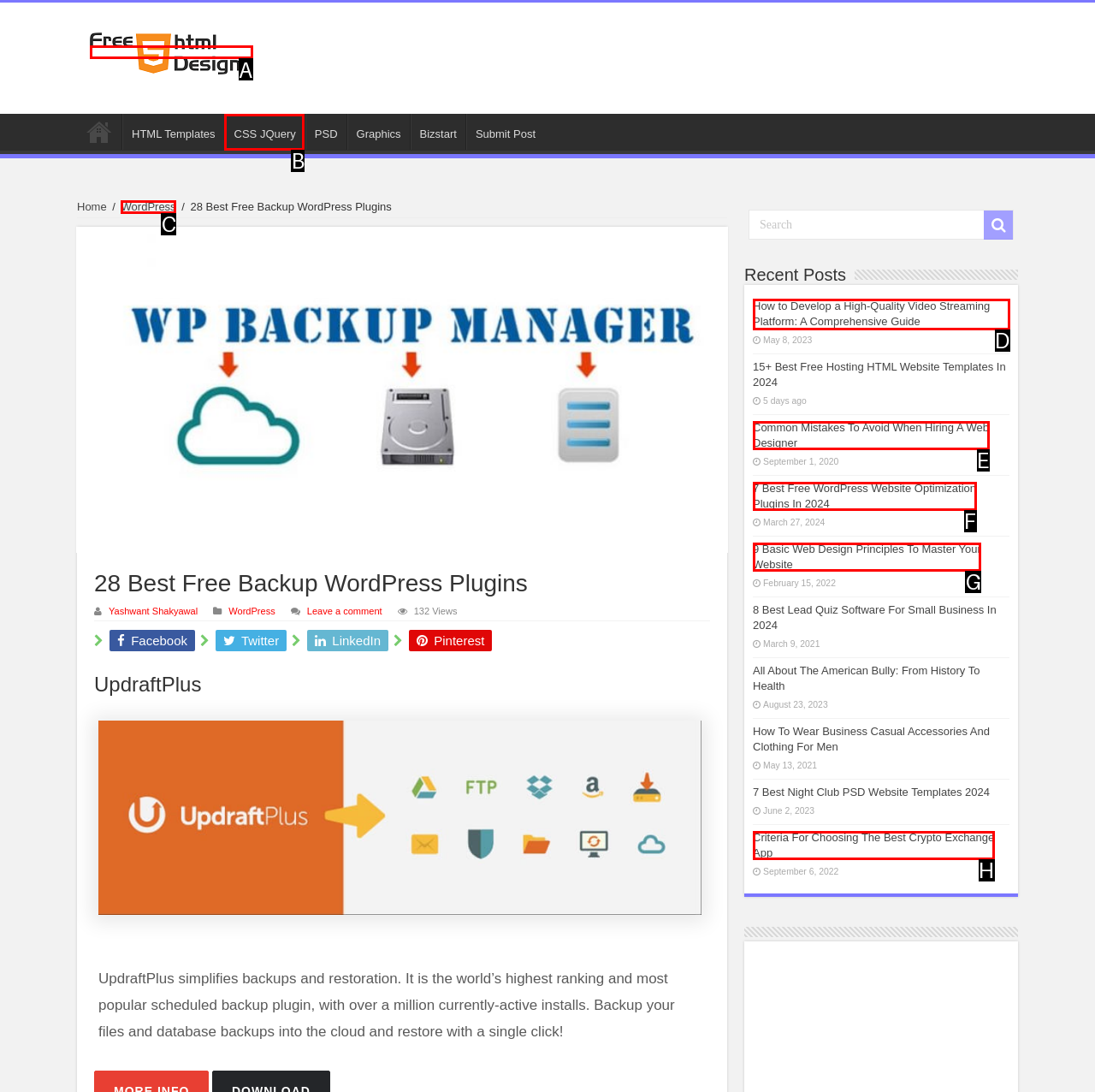Indicate which lettered UI element to click to fulfill the following task: Click on the 'Heat Transfer Labels' link
Provide the letter of the correct option.

None